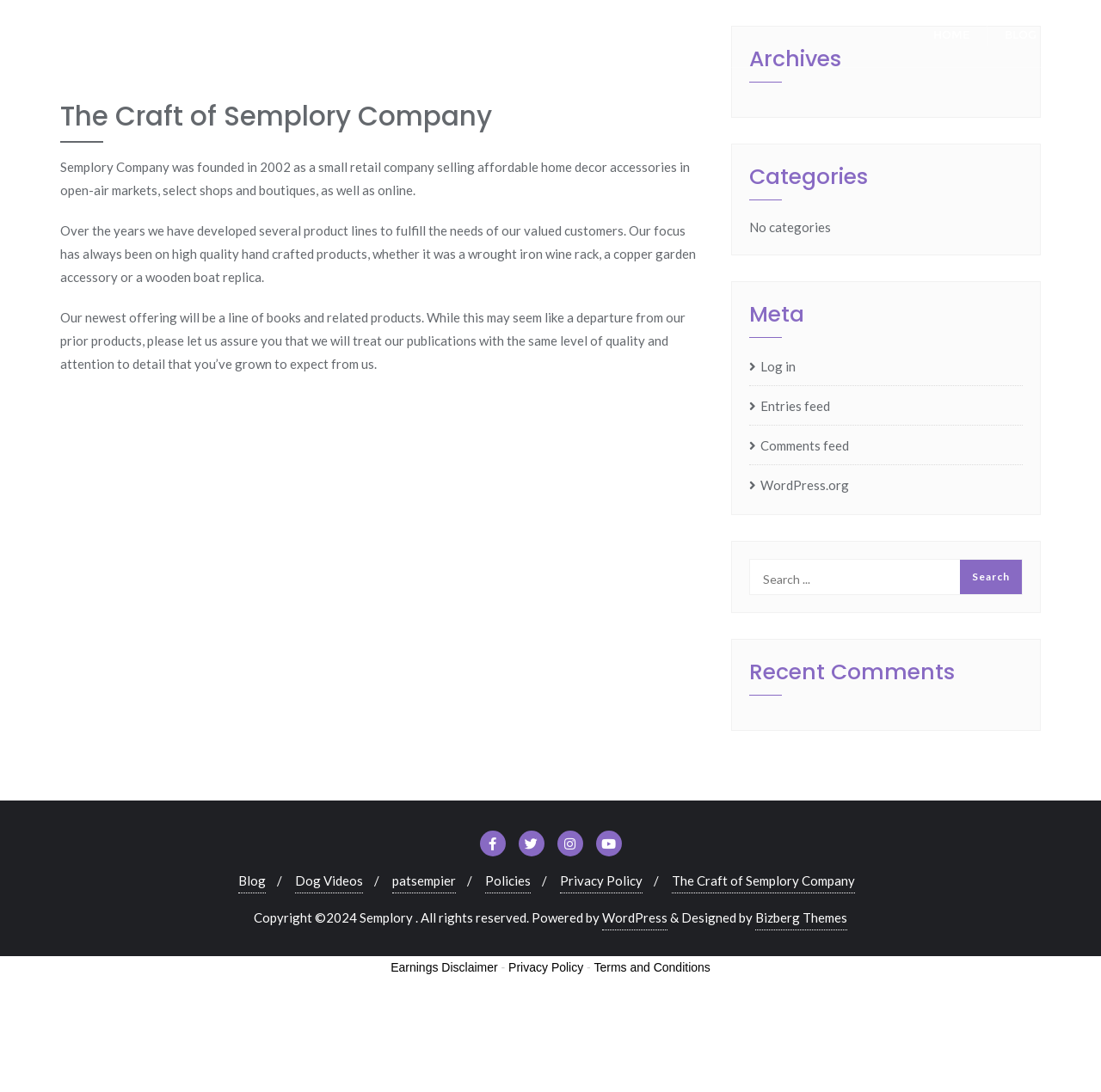What is the focus of Semplory Company?
Please answer the question with a detailed response using the information from the screenshot.

According to the webpage, Semplory Company's focus has always been on high quality hand crafted products, whether it was a wrought iron wine rack, a copper garden accessory or a wooden boat replica.